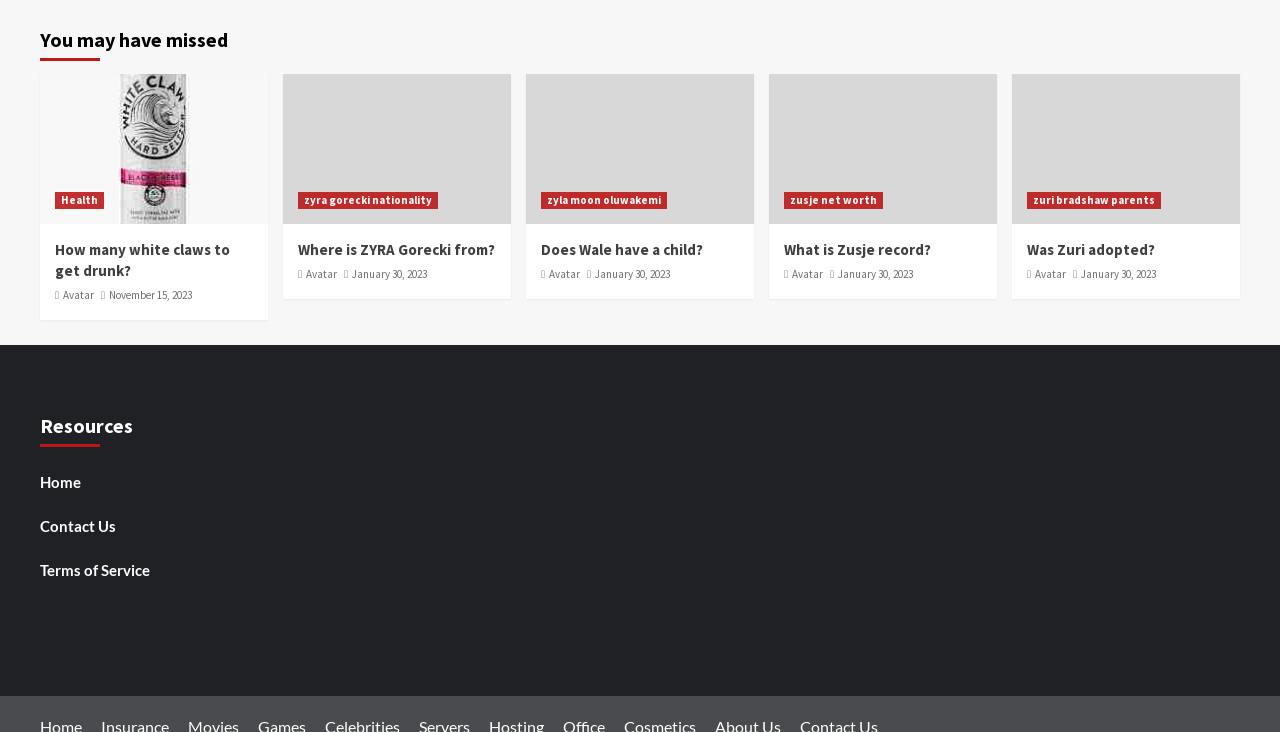Provide a short answer to the following question with just one word or phrase: What is the date of the third article?

January 30, 2023